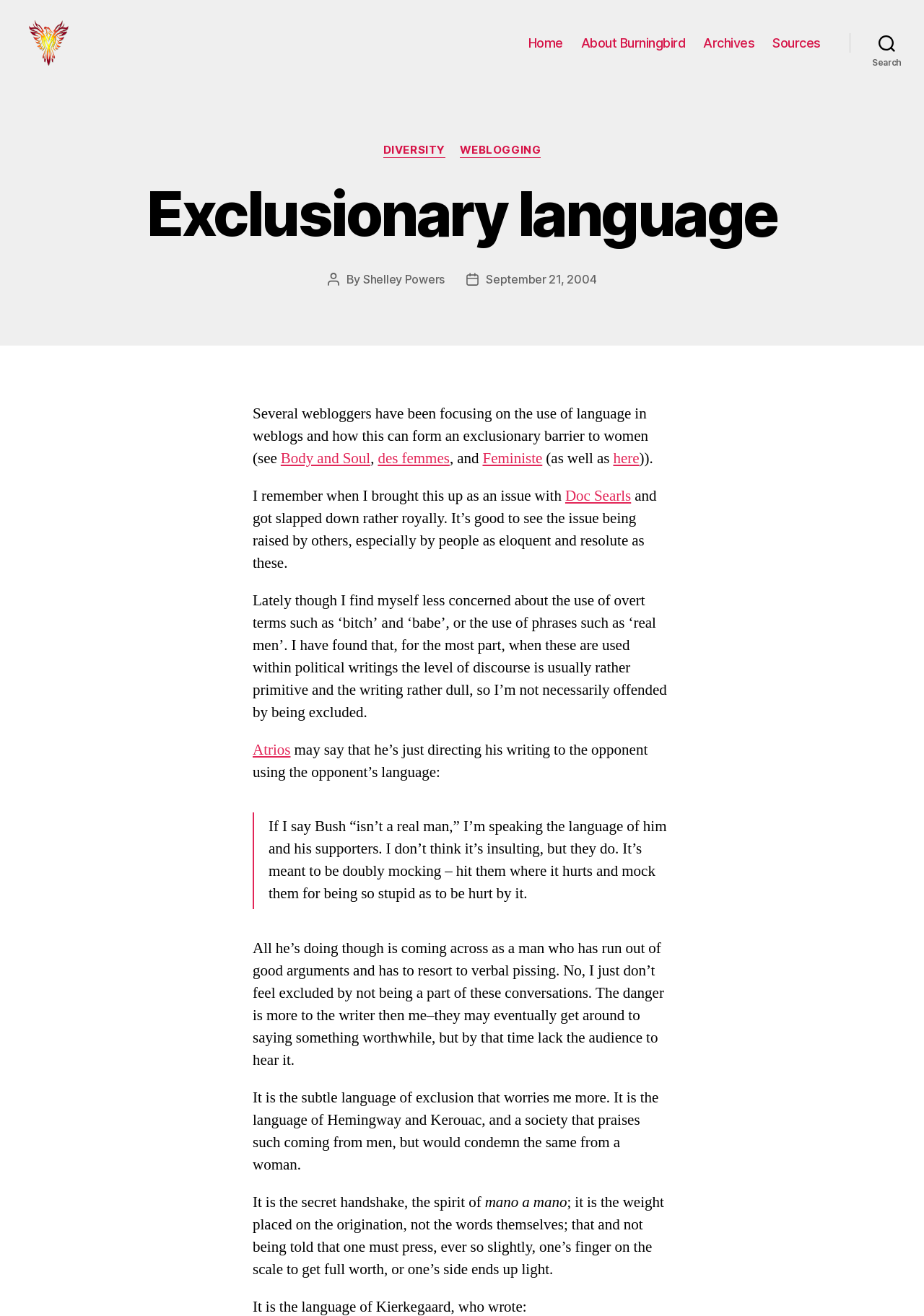How many links are in the navigation menu?
Refer to the screenshot and answer in one word or phrase.

4